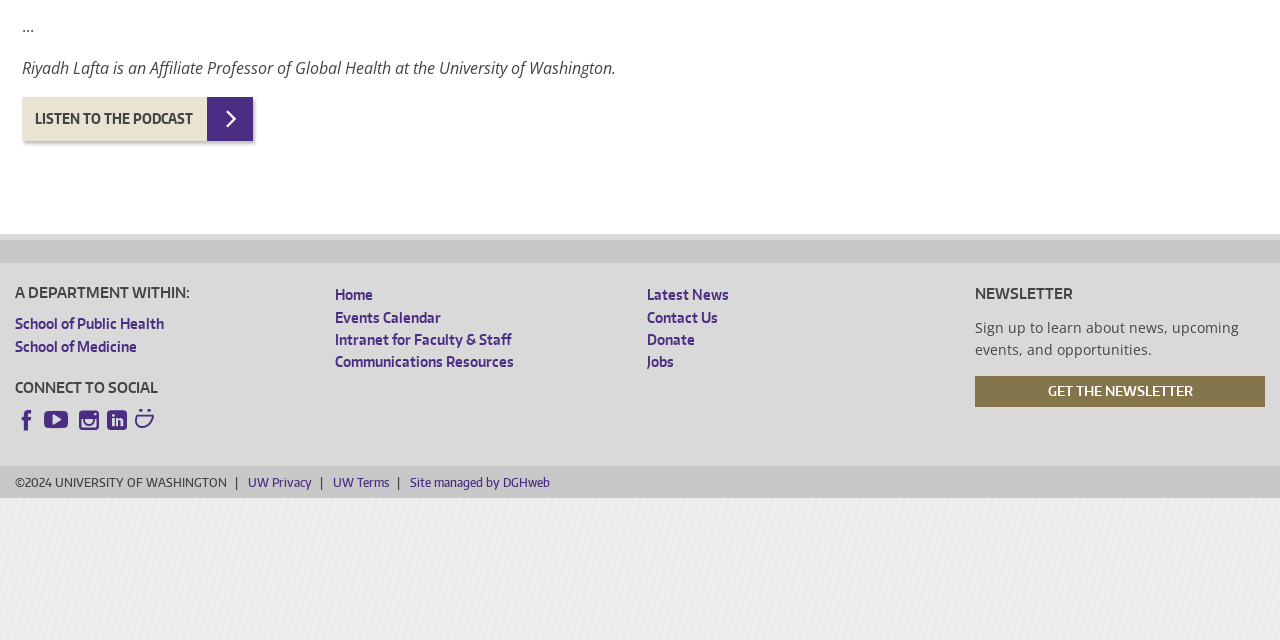Given the element description School of Medicine, predict the bounding box coordinates for the UI element in the webpage screenshot. The format should be (top-left x, top-left y, bottom-right x, bottom-right y), and the values should be between 0 and 1.

[0.012, 0.524, 0.238, 0.559]